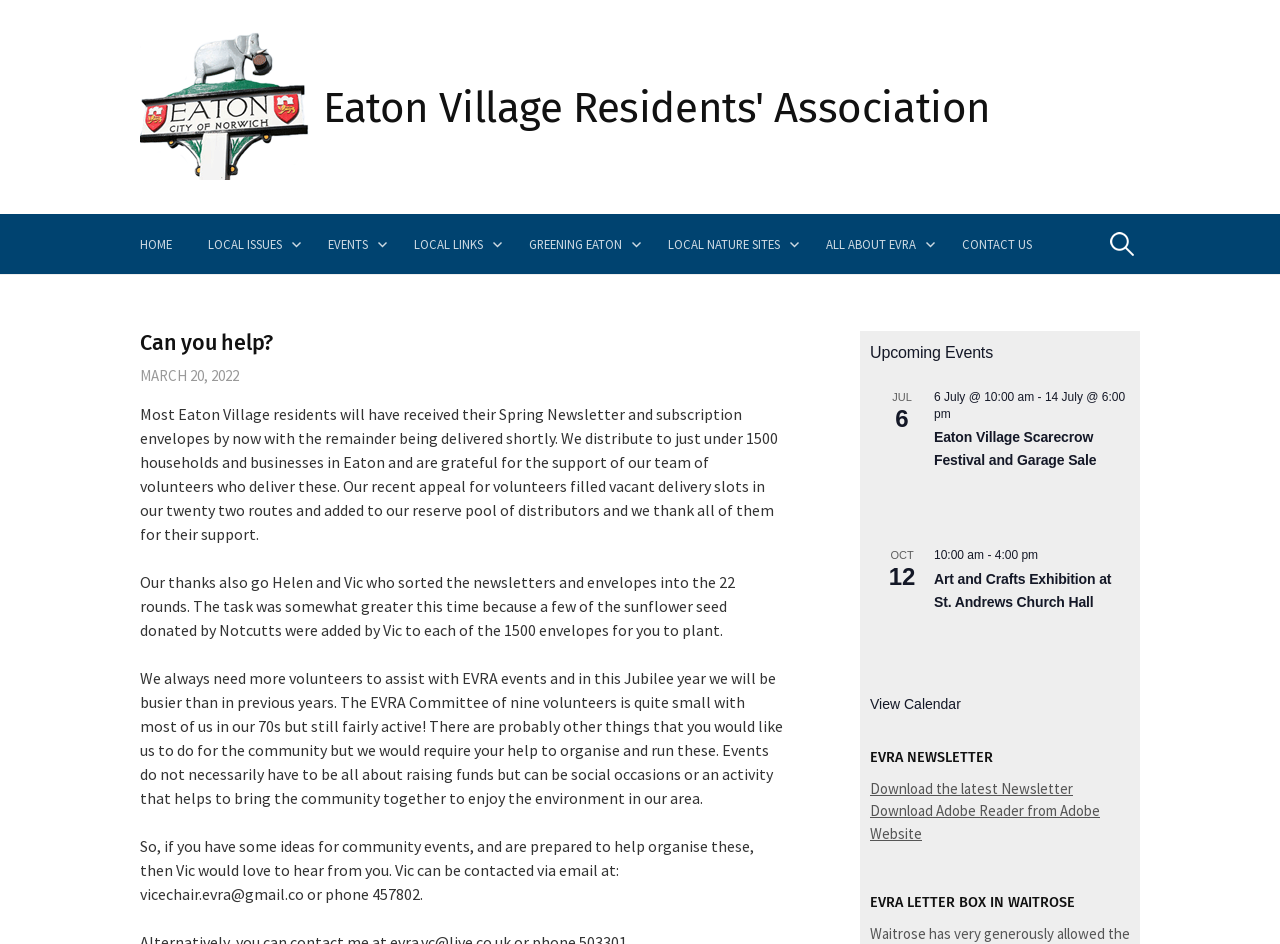Provide the bounding box coordinates for the area that should be clicked to complete the instruction: "Contact US".

[0.738, 0.227, 0.82, 0.29]